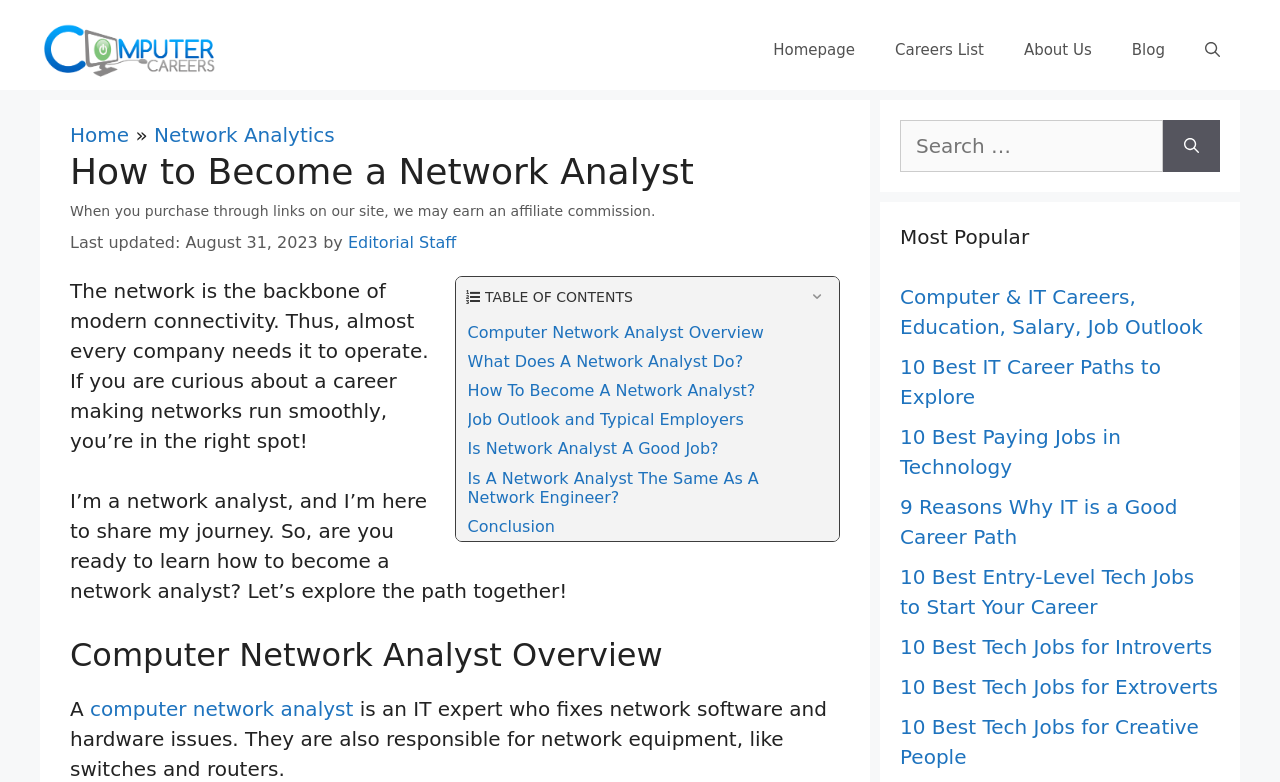Find the primary header on the webpage and provide its text.

How to Become a Network Analyst